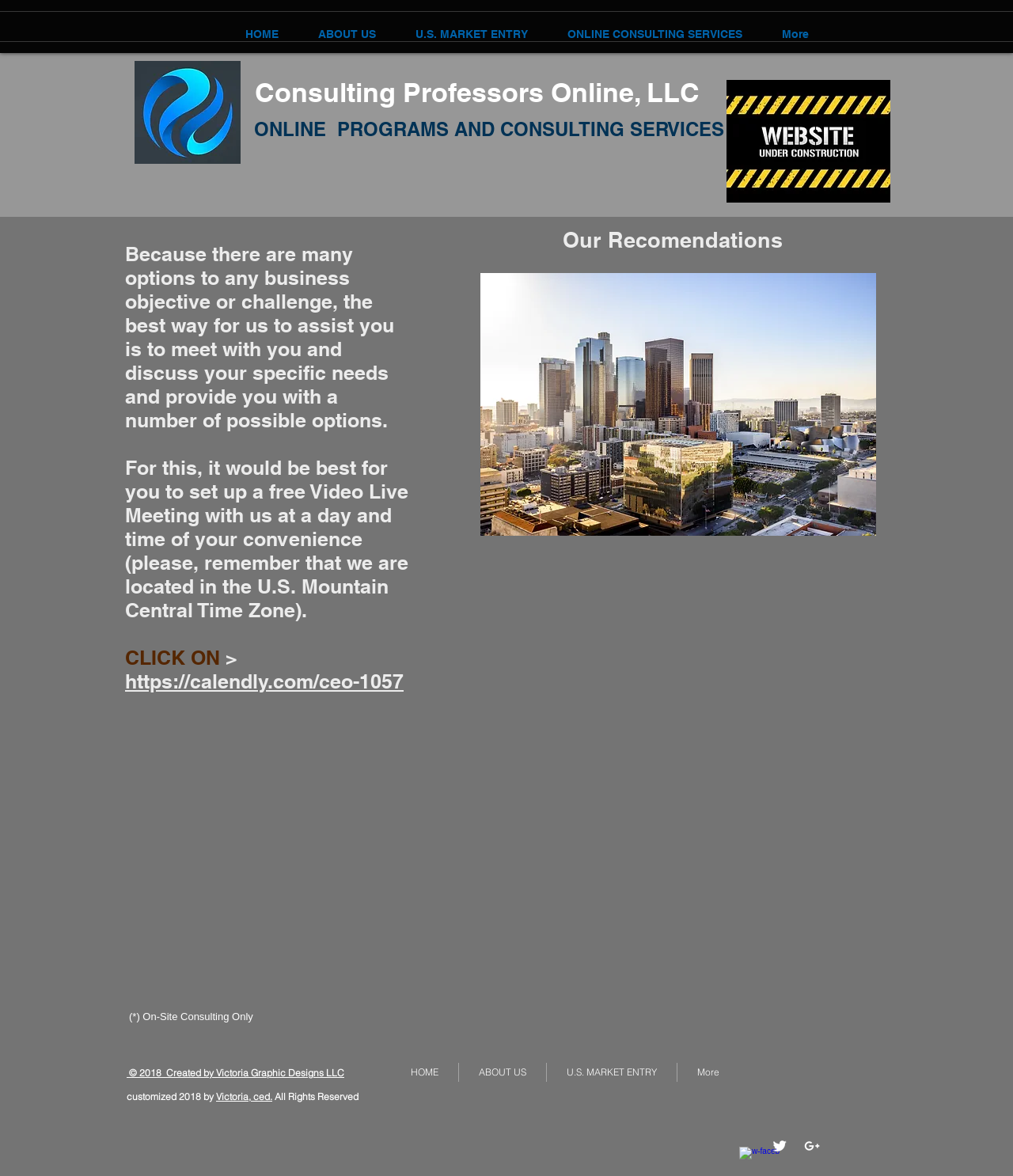What type of business consulting services are offered?
Based on the image, answer the question with as much detail as possible.

Based on the webpage content, I can see that the website provides online consulting services for start-ups, existing businesses, growing businesses, family businesses, and sustainable businesses. The heading 'ONLINE PROGRAMS AND CONSULTING SERVICES' and the link 'ONLINE CONSULTING SERVICES' in the navigation menu suggest that the website offers online consulting services.